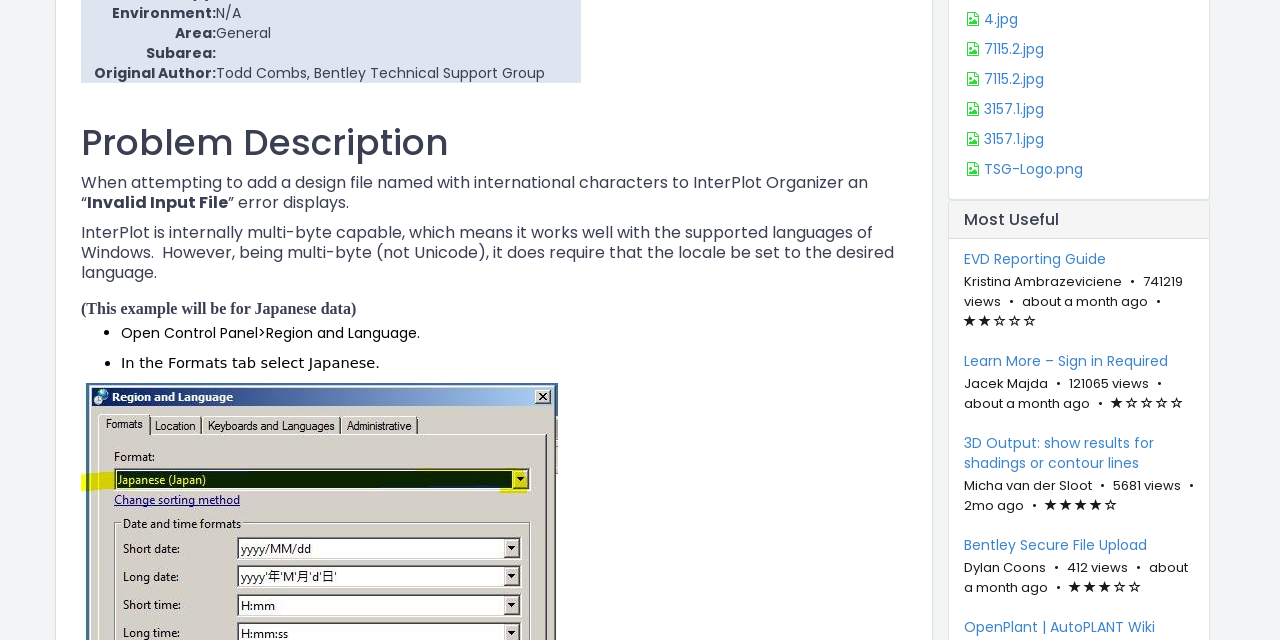Given the following UI element description: "Bentley Secure File Upload", find the bounding box coordinates in the webpage screenshot.

[0.753, 0.836, 0.933, 0.867]